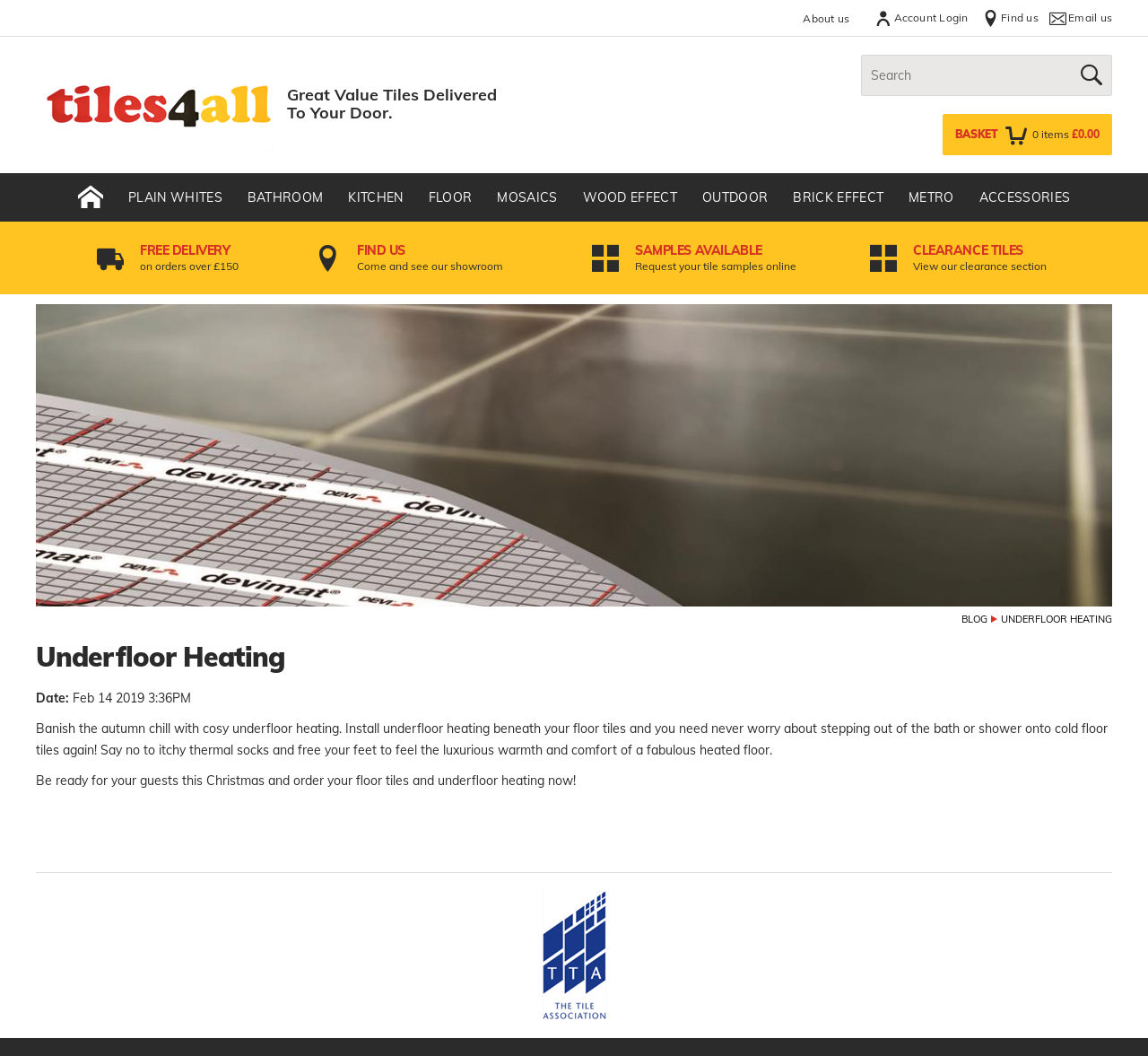Please reply with a single word or brief phrase to the question: 
How many links are there in the top menu?

5